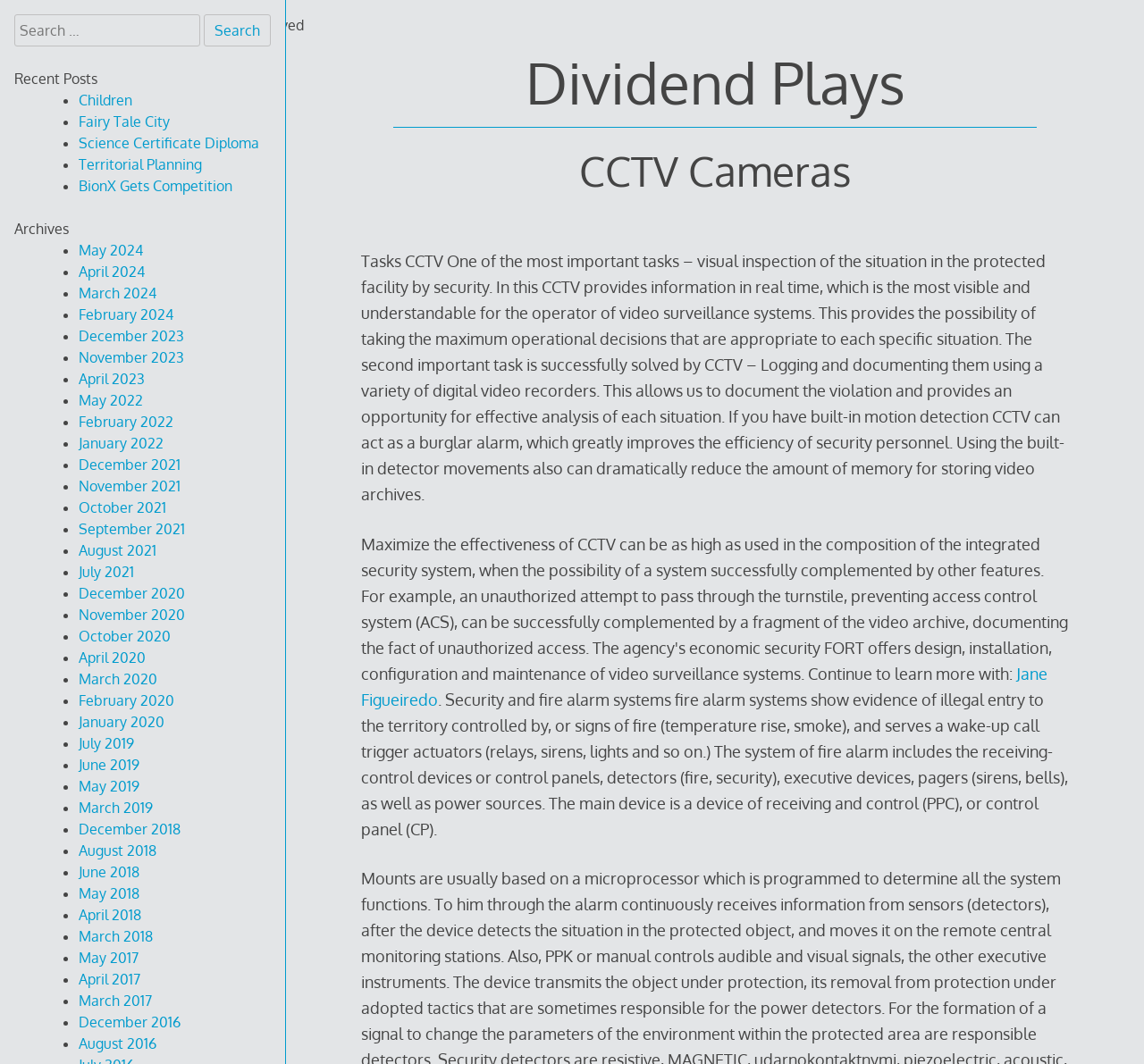Describe the webpage in detail, including text, images, and layout.

The webpage is about CCTV cameras and dividend plays. At the top, there is a link to "Skip to content" and a heading that reads "Dividend Plays". Below the heading, there is a link to "Dividend Plays" again, which is part of a header that also includes the title "CCTV Cameras". 

To the right of the header, there is a search bar with a button labeled "Search". Below the search bar, there is a section titled "Recent Posts" that lists several links to different articles, including "Children", "Fairy Tale City", and "Science Certificate Diploma". 

Further down the page, there is a section titled "Archives" that lists links to different months and years, ranging from May 2024 to March 2019. Each link is preceded by a bullet point.

The main content of the page is divided into two sections. The first section discusses the importance of CCTV cameras in tasks such as visual inspection and logging and documenting events. It also mentions the benefits of using CCTV cameras with motion detection. 

The second section discusses security and fire alarm systems, including the components of these systems and their functions. There are also links to articles written by "Jane Figueiredo" at the bottom of the page.